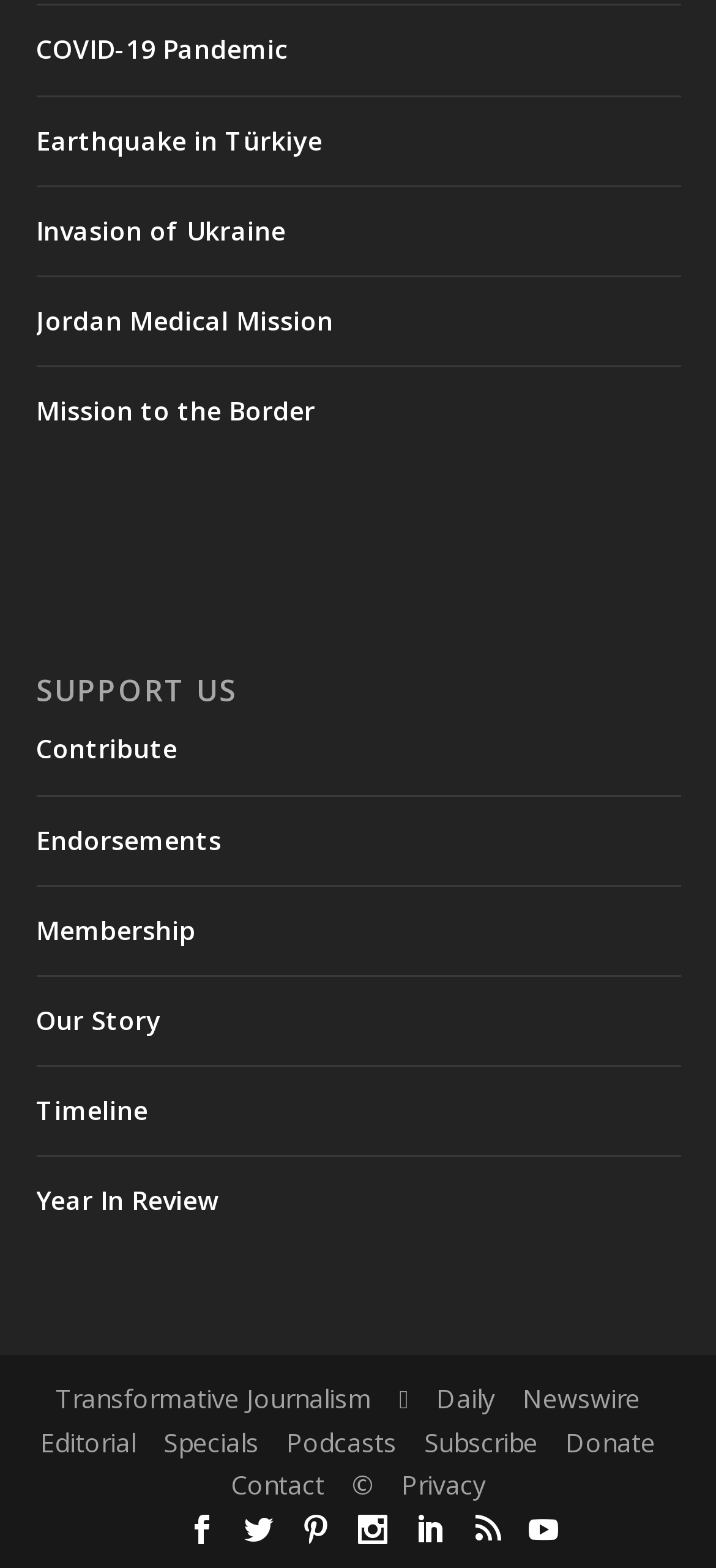What is the first link related to a specific event?
Please provide a single word or phrase in response based on the screenshot.

COVID-19 Pandemic